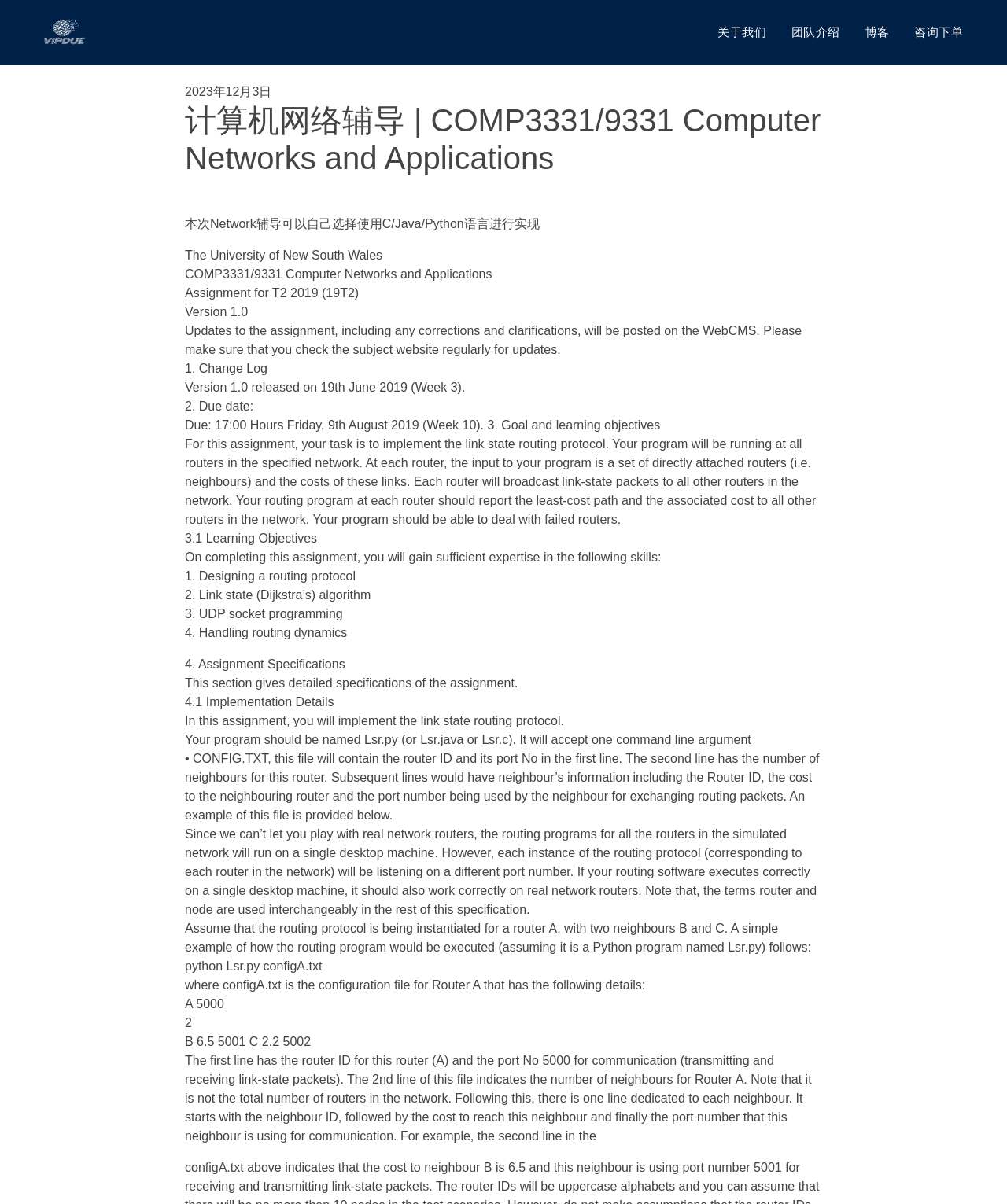Find the bounding box coordinates for the UI element that matches this description: "alt="Thumbnail: 108 Sacral Power Mala"".

None